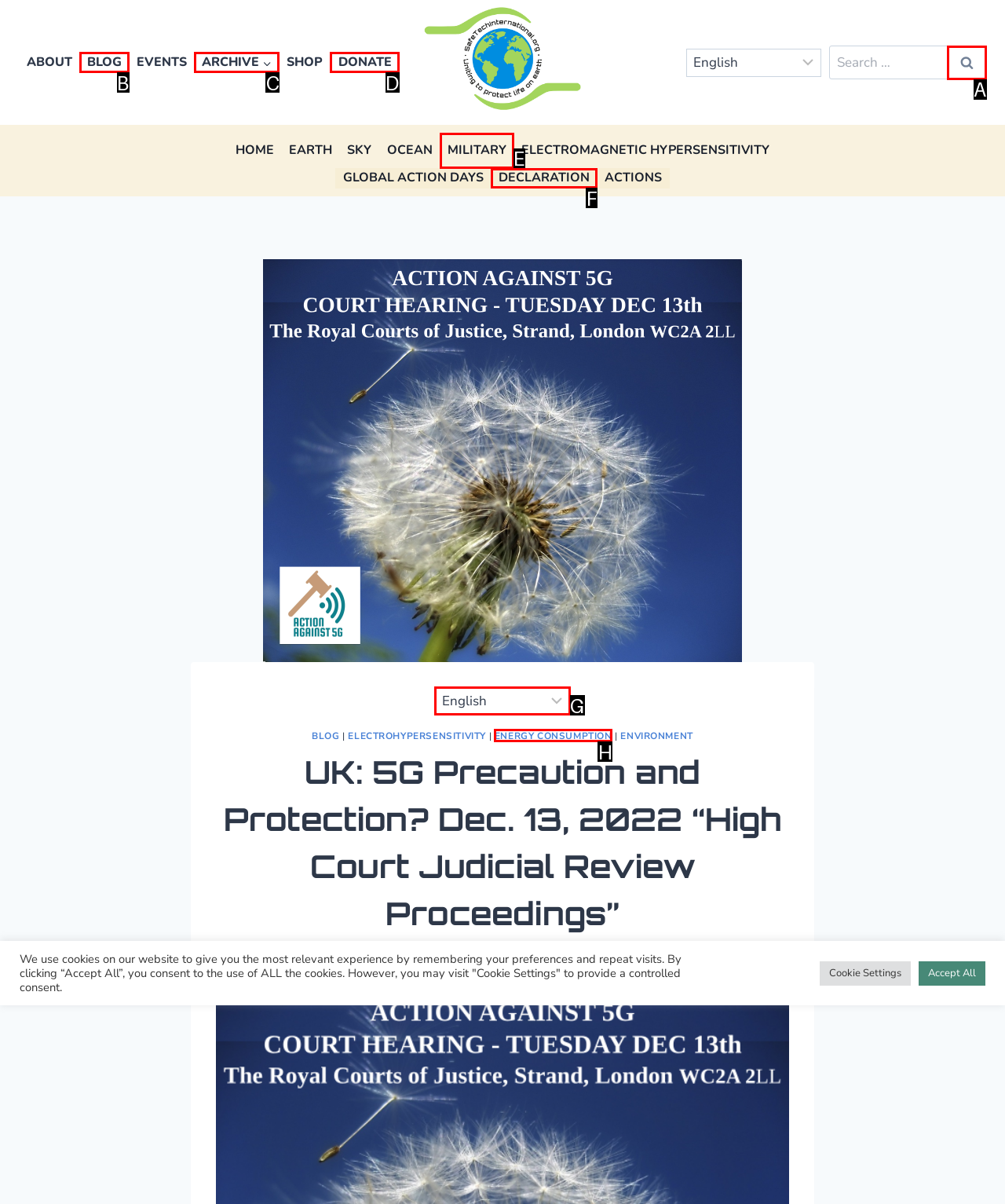Which lettered UI element aligns with this description: Donate
Provide your answer using the letter from the available choices.

D